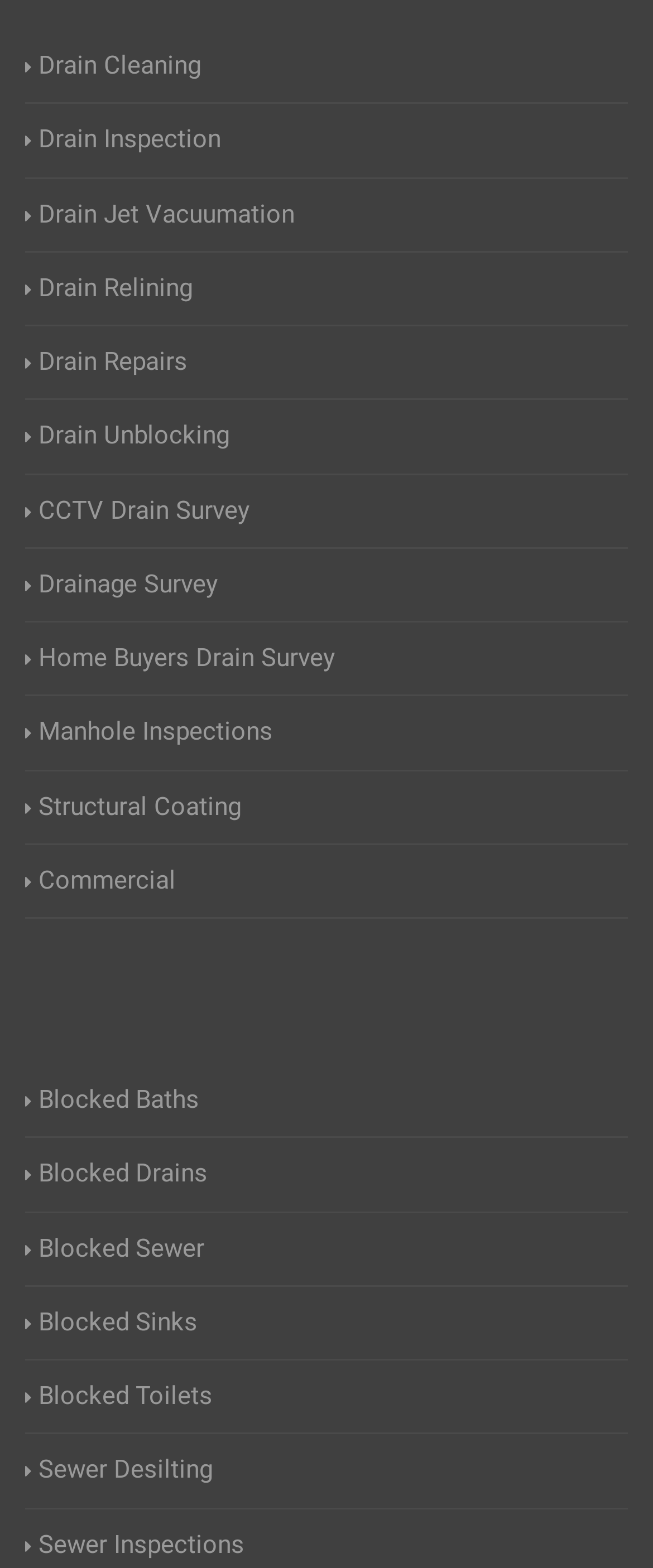What is the purpose of the CCTV drain survey?
Please provide a single word or phrase as the answer based on the screenshot.

To inspect drains